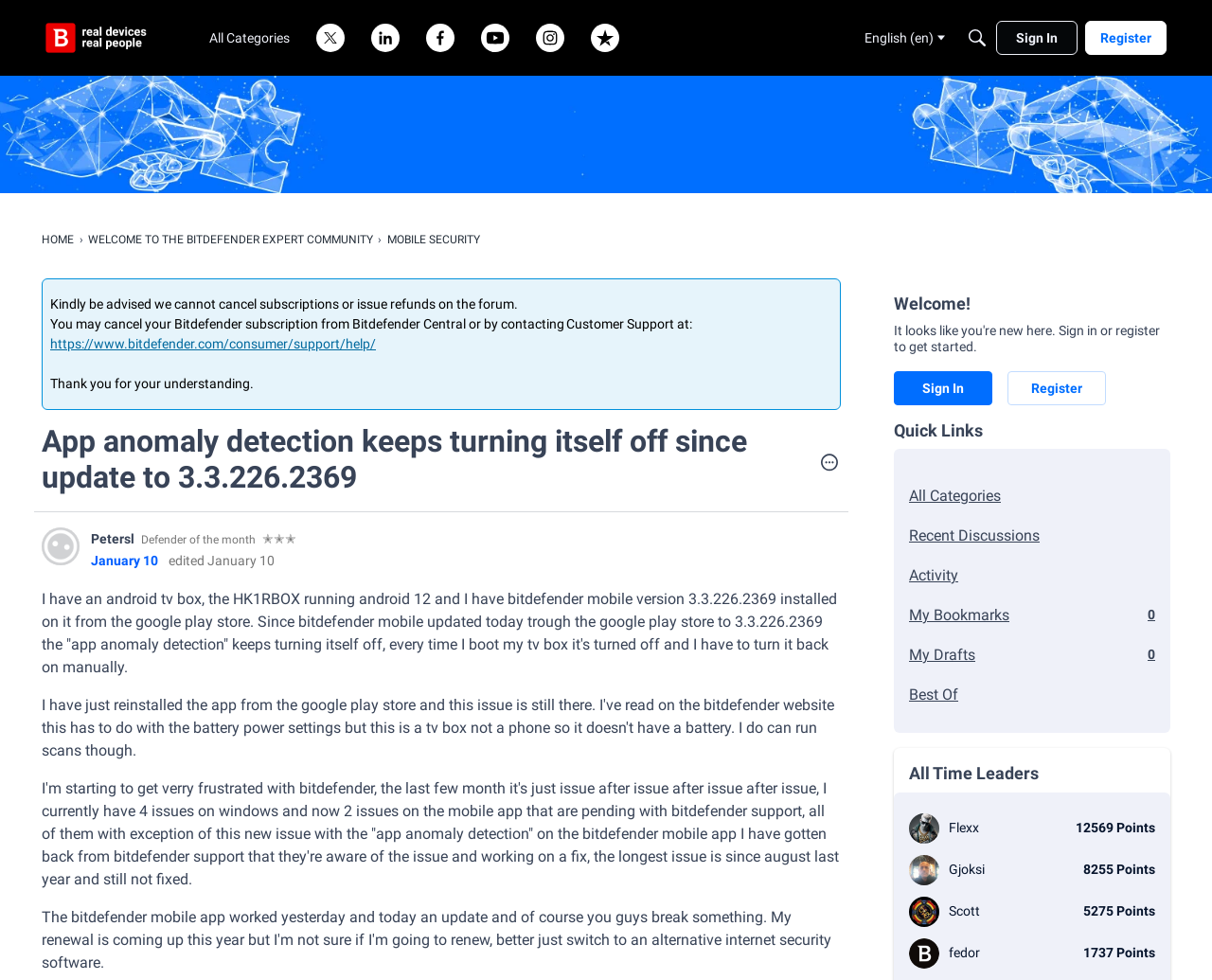Answer the question briefly using a single word or phrase: 
What is the version of Bitdefender mobile installed on the Android TV box?

3.3.226.2369